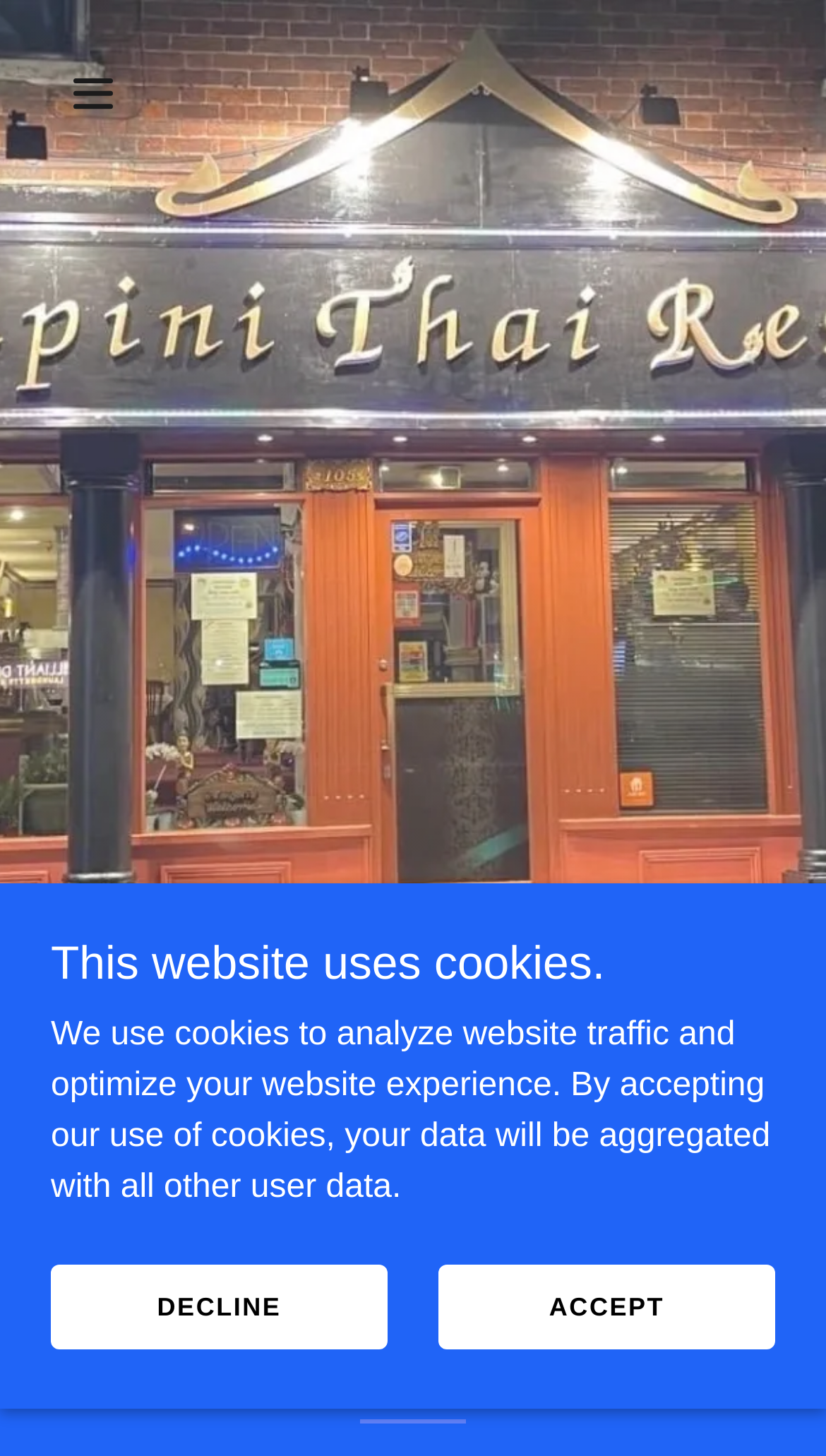Given the element description, predict the bounding box coordinates in the format (top-left x, top-left y, bottom-right x, bottom-right y). Make sure all values are between 0 and 1. Here is the element description: Accept

[0.531, 0.867, 0.938, 0.925]